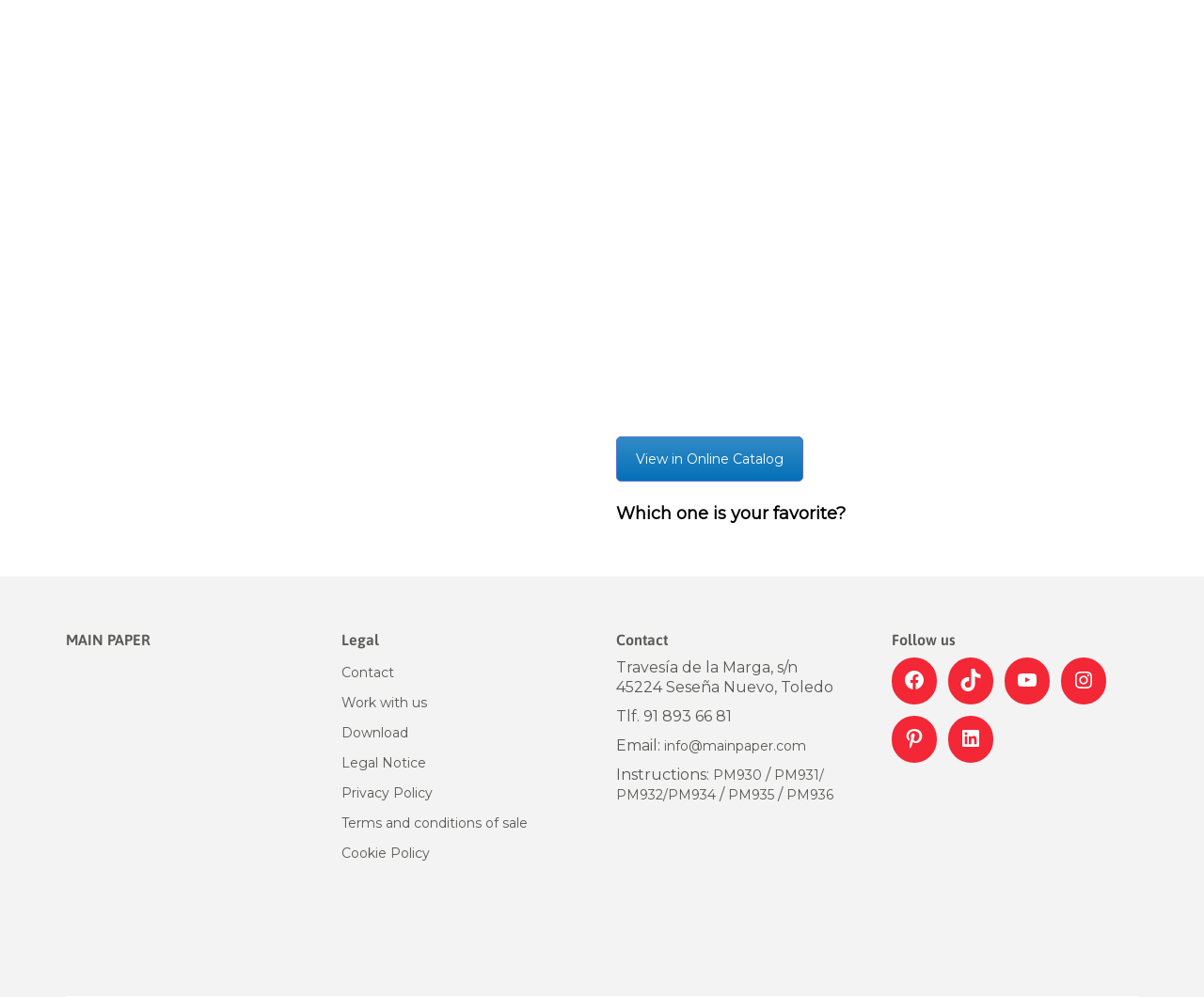Analyze the image and answer the question with as much detail as possible: 
What is the email address of the company?

I found the company's email address by looking at the 'Contact' section, where it is listed as 'info@mainpaper.com'.